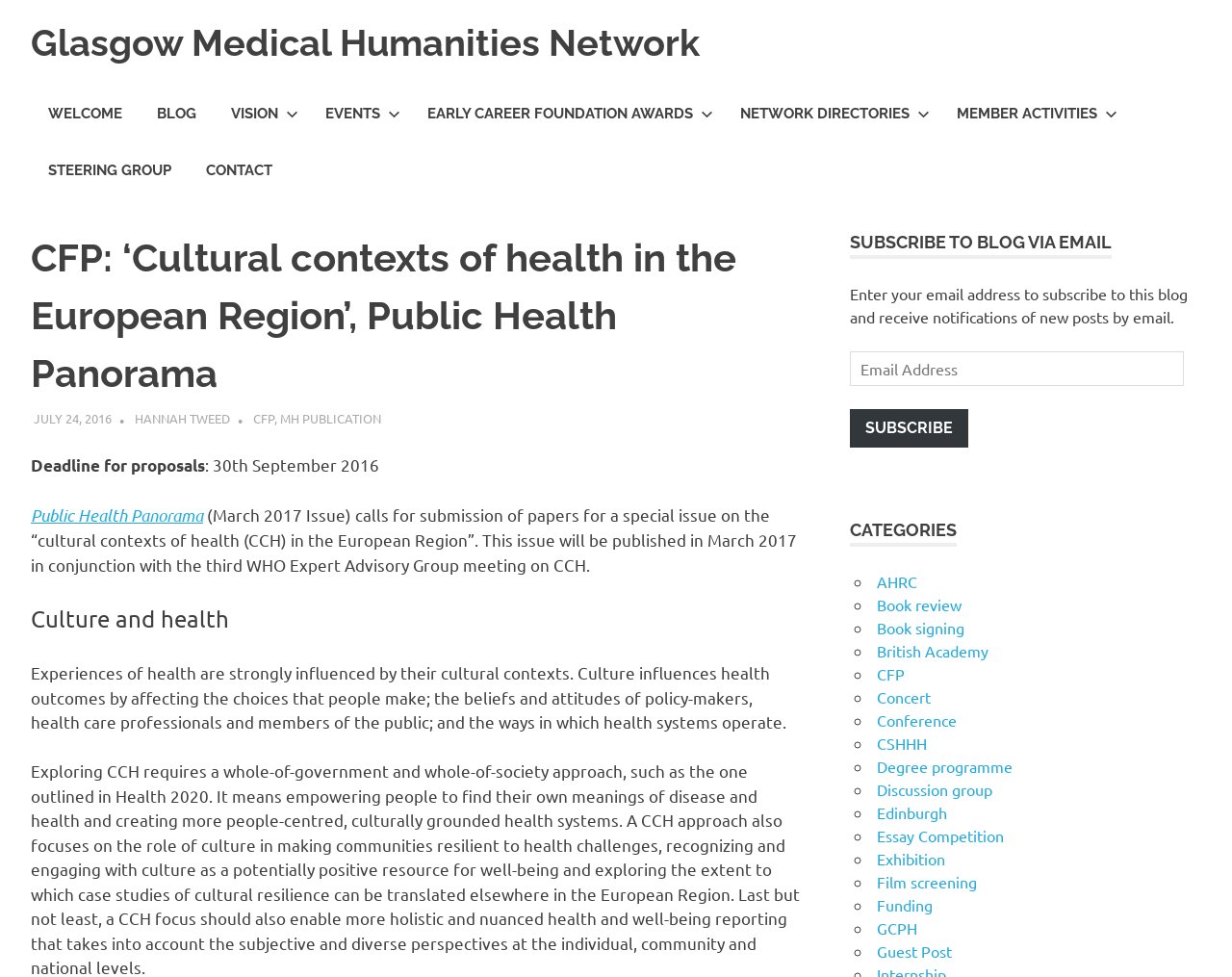Identify the bounding box coordinates for the UI element described as: "Public Health Panorama".

[0.025, 0.516, 0.165, 0.536]